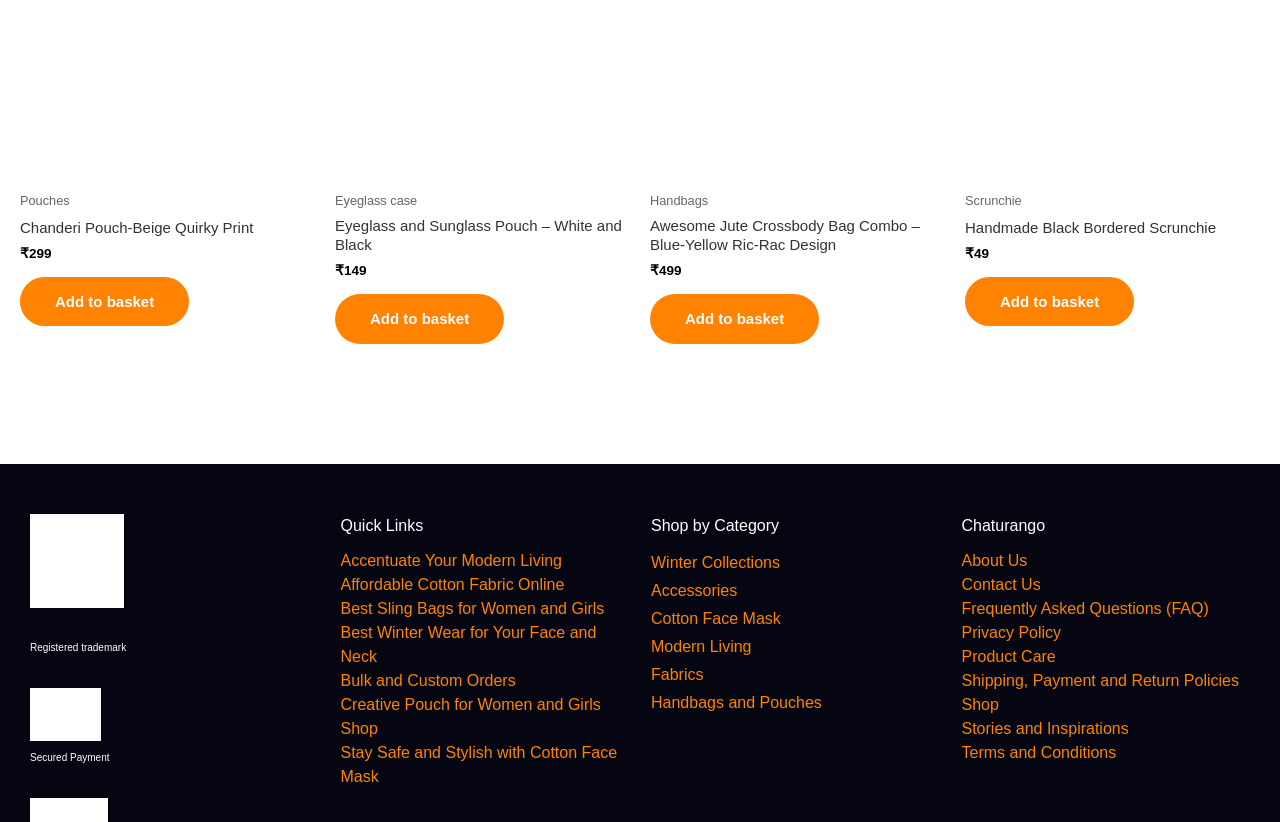Identify the bounding box coordinates for the region to click in order to carry out this instruction: "Buy Fabrics Online". Provide the coordinates using four float numbers between 0 and 1, formatted as [left, top, right, bottom].

[0.023, 0.674, 0.097, 0.688]